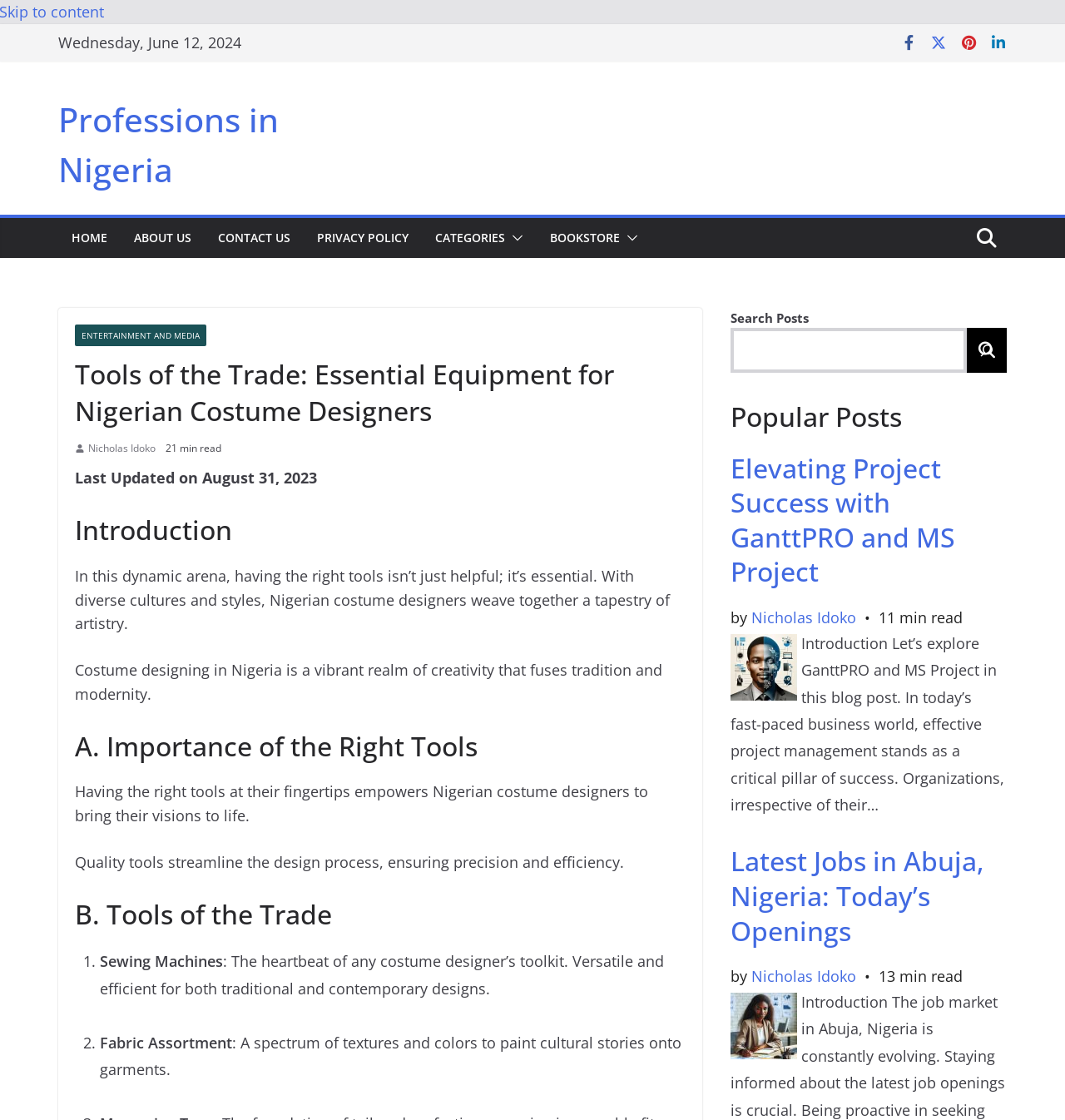Elaborate on the different components and information displayed on the webpage.

This webpage is about Nigerian costume designers and the essential equipment they need for success. At the top, there is a date "Wednesday, June 12, 2024" and social media links to Facebook, Twitter, Pinterest, and LinkedIn. Below that, there is a heading "Professions in Nigeria" with a link to the same title. 

On the left side, there is a navigation menu with links to "HOME", "ABOUT US", "CONTACT US", "PRIVACY POLICY", "CATEGORIES", and "BOOKSTORE". Each of these links has a submenu button next to it. 

The main content of the page is divided into sections. The first section has a heading "Tools of the Trade: Essential Equipment for Nigerian Costume Designers" and an image. Below that, there is an introduction to the importance of having the right tools for Nigerian costume designers. 

The next section is divided into subheadings "A. Importance of the Right Tools" and "B. Tools of the Trade". Under "B. Tools of the Trade", there is a list of essential equipment, including sewing machines and fabric assortment, with descriptions of each. 

On the right side, there is a search bar with a button and a heading "Popular Posts". Below that, there are two article previews, each with a heading, author name, read time, and an image. The first article is about elevating project success with GanttPRO and MS Project, and the second article is about the latest jobs in Abuja, Nigeria.